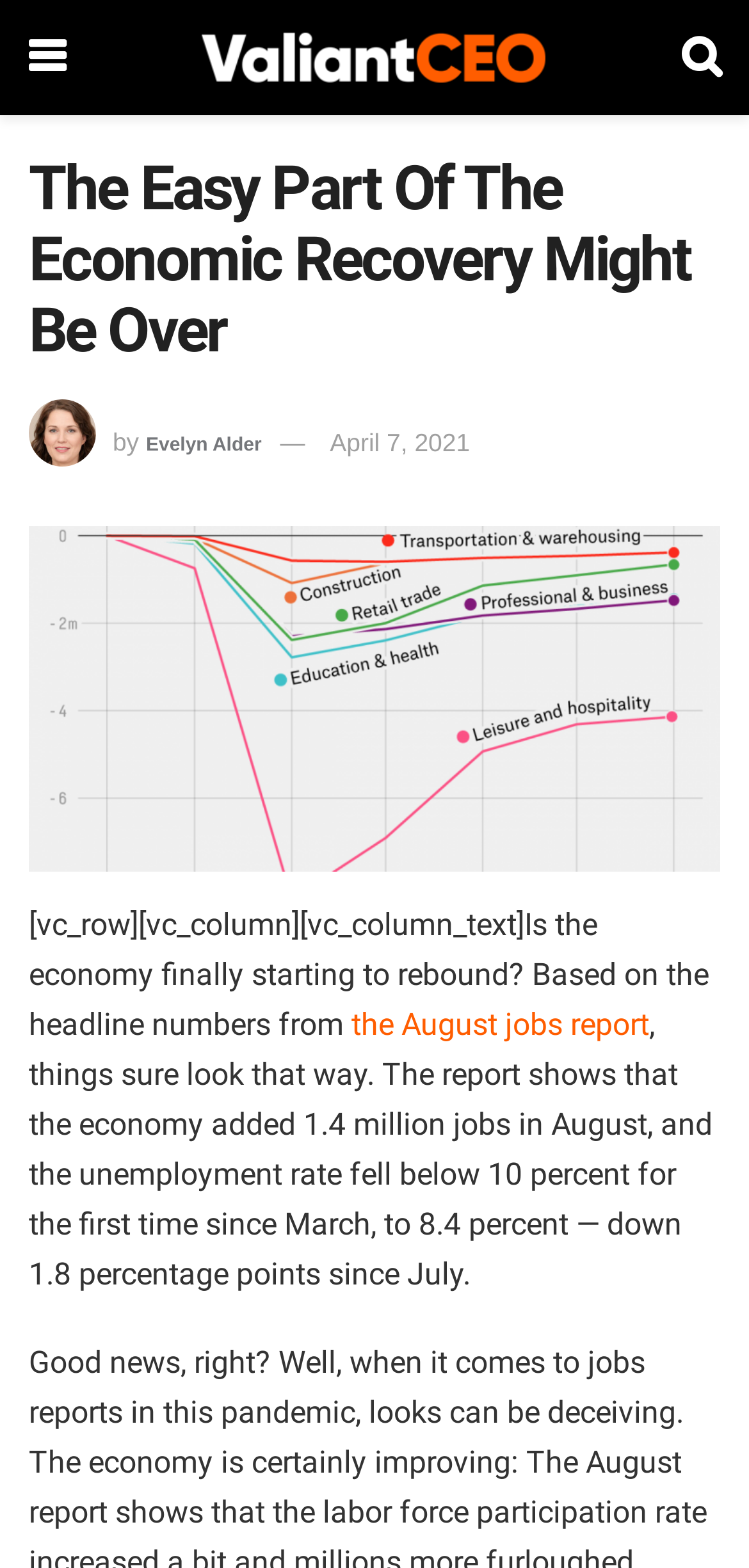Please provide the bounding box coordinate of the region that matches the element description: alt="valiant". Coordinates should be in the format (top-left x, top-left y, bottom-right x, bottom-right y) and all values should be between 0 and 1.

[0.27, 0.021, 0.727, 0.053]